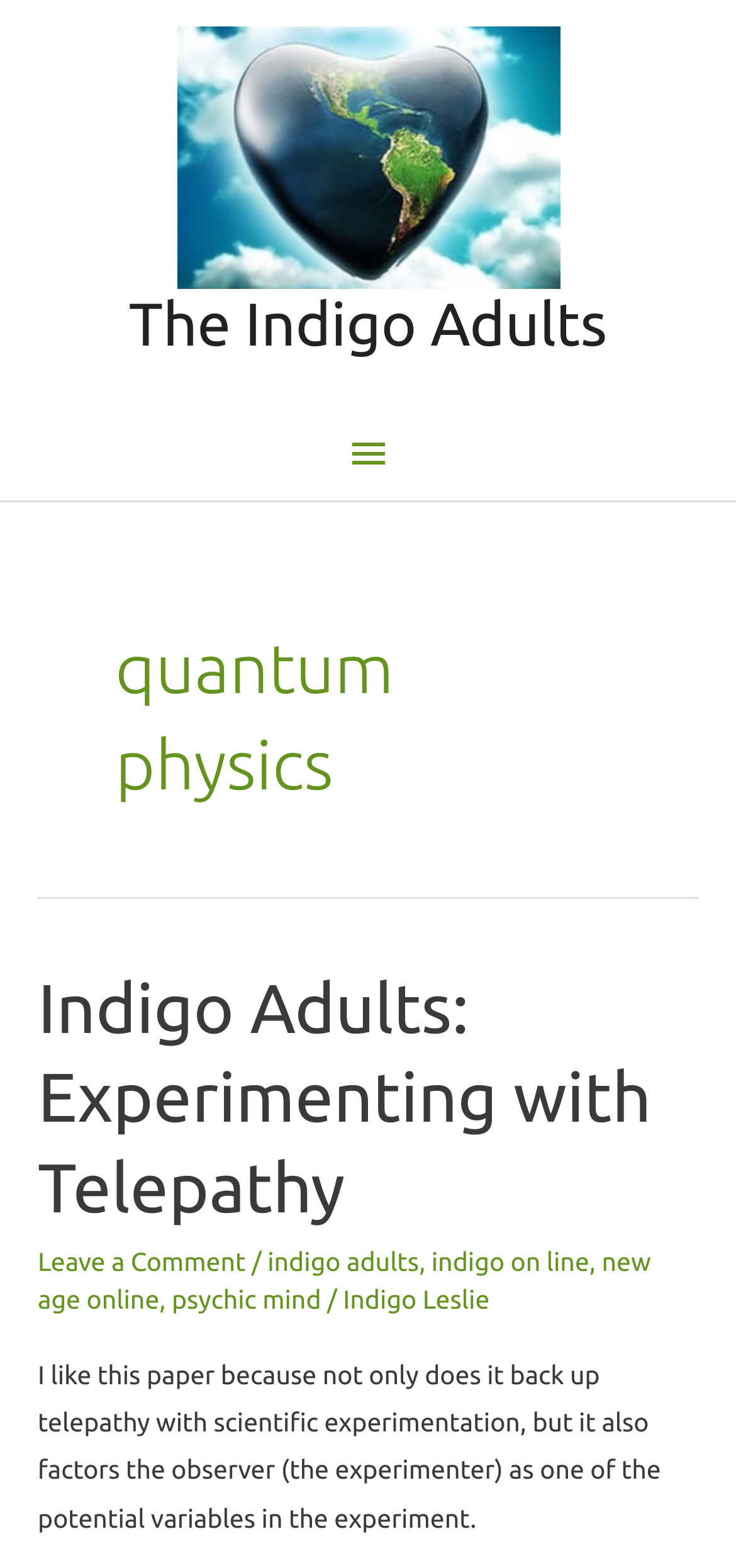Is the main menu expanded?
Please give a detailed answer to the question using the information shown in the image.

The main menu is not expanded, as indicated by the 'expanded: False' attribute of the button element with the text 'Main Menu'.